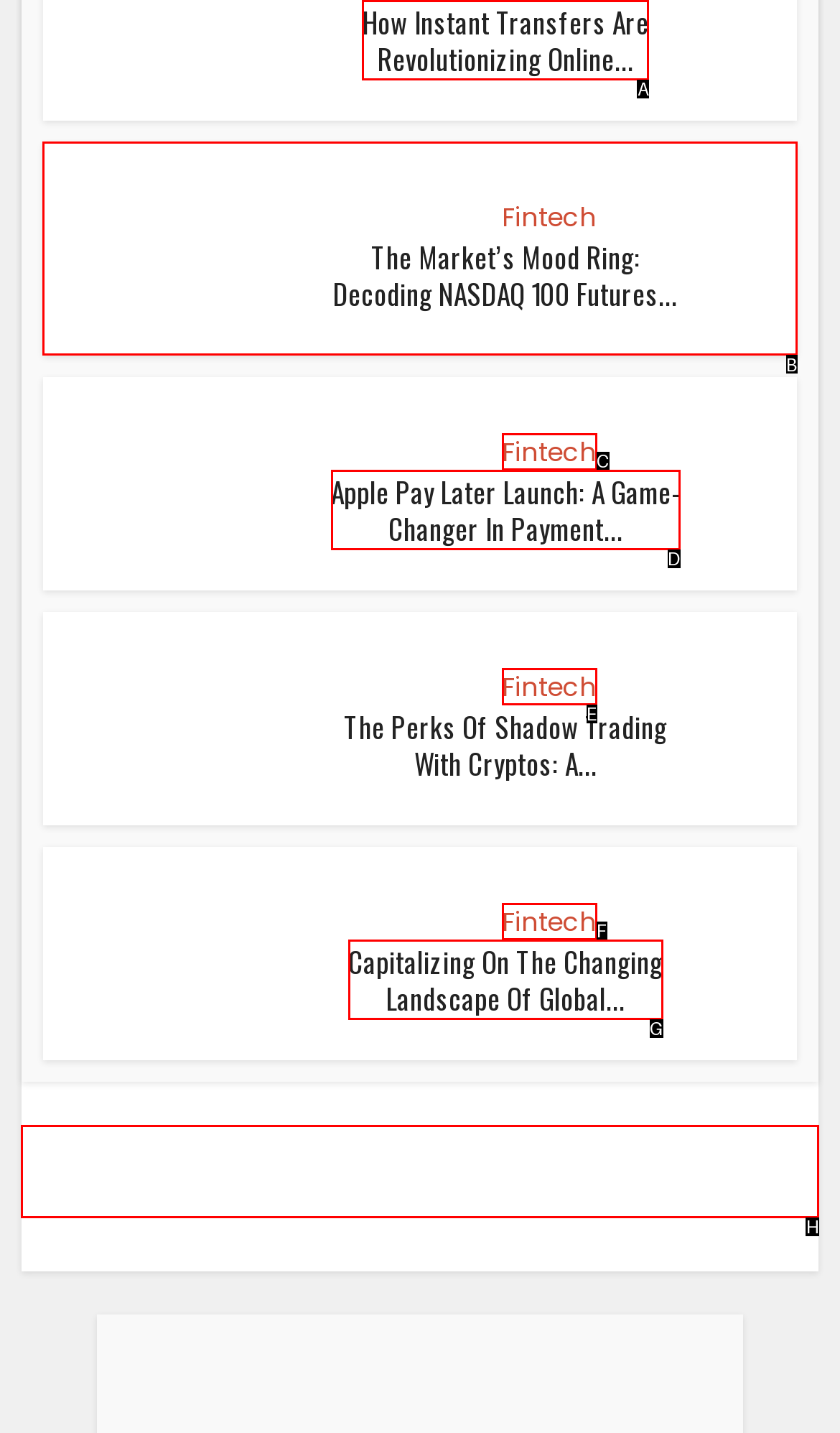Look at the highlighted elements in the screenshot and tell me which letter corresponds to the task: Read the article about instant transfers.

B